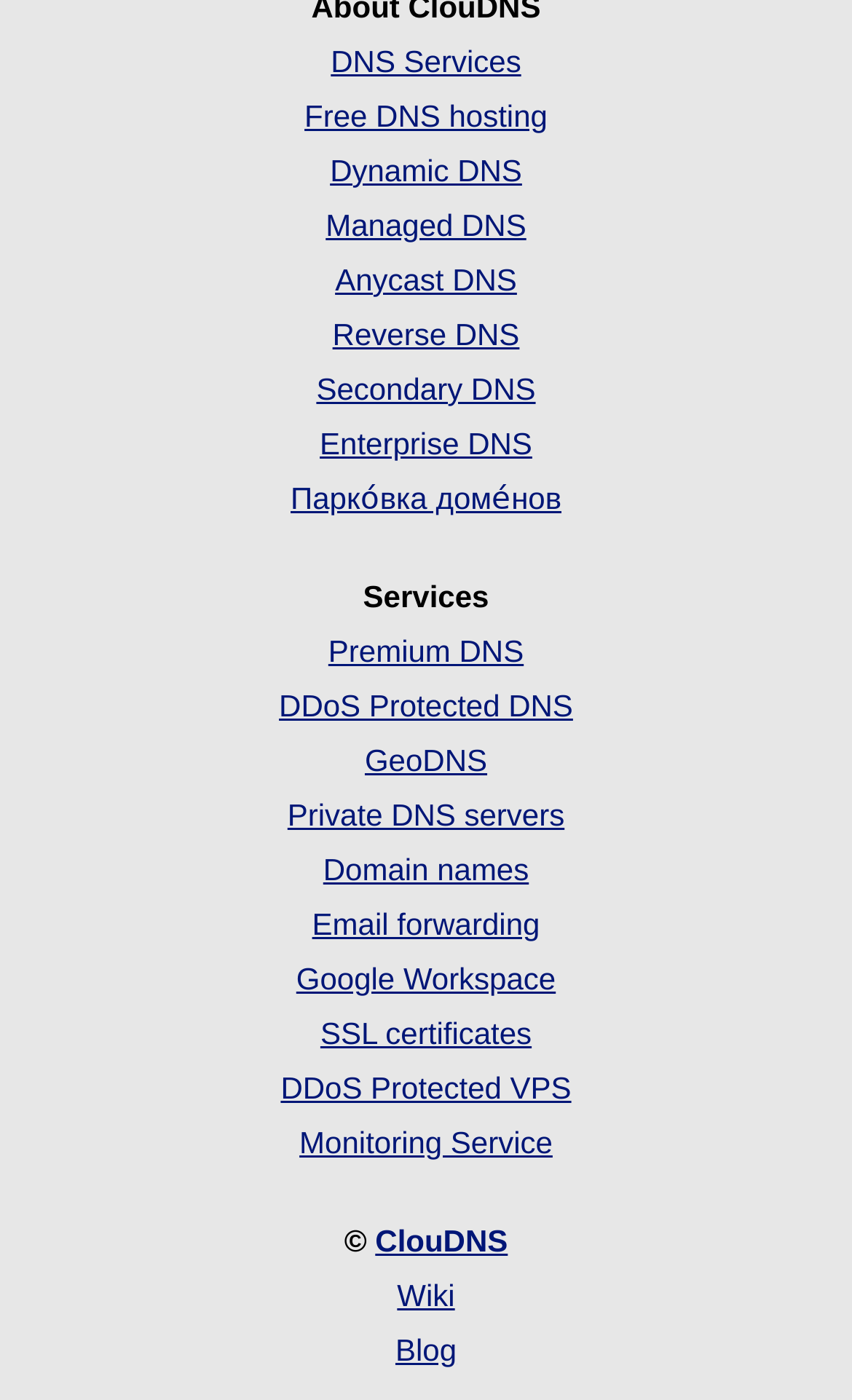Identify the bounding box coordinates of the area that should be clicked in order to complete the given instruction: "Visit the Wiki". The bounding box coordinates should be four float numbers between 0 and 1, i.e., [left, top, right, bottom].

[0.466, 0.913, 0.534, 0.937]